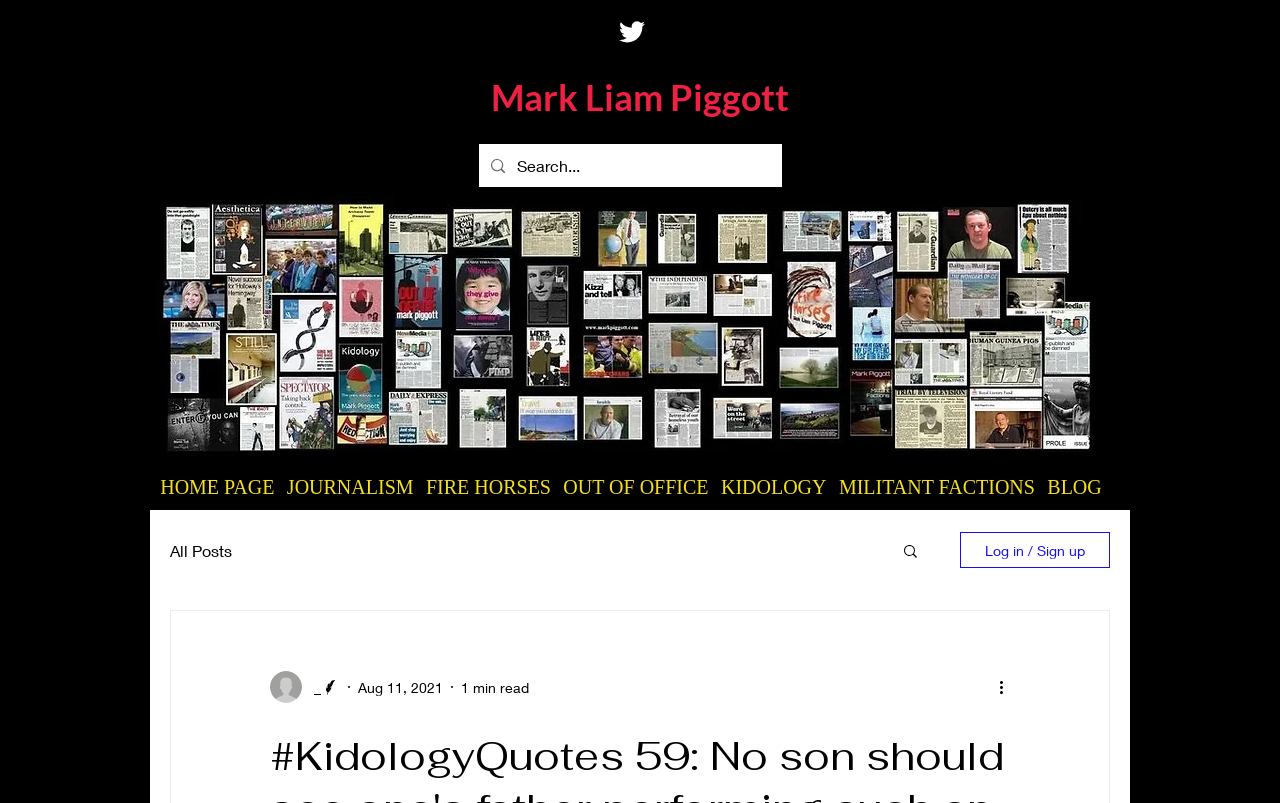Generate an in-depth caption that captures all aspects of the webpage.

This webpage is a blog, with a prominent heading "Mark Liam Piggott" located near the top center of the page. Below the heading, there is a search bar with a magnifying glass icon, accompanied by a text input field labeled "Search...". 

To the left of the search bar, there is a navigation menu labeled "Site" with several links, including "HOME PAGE", "JOURNALISM", "FIRE HORSES", "OUT OF OFFICE", "KIDOLOGY", "MILITANT FACTIONS", and "BLOG". 

Further down, there is another navigation menu labeled "blog" with a single link "All Posts". Next to it, there is a "Search" button with a magnifying glass icon. 

On the top right side of the page, there is a link with no text, and below it, a button labeled "Log in / Sign up". 

In the bottom right corner, there is a section with the writer's picture, name, and a post's metadata, including the date "Aug 11, 2021" and the reading time "1 min read". There is also a "More actions" button with a dropdown icon.